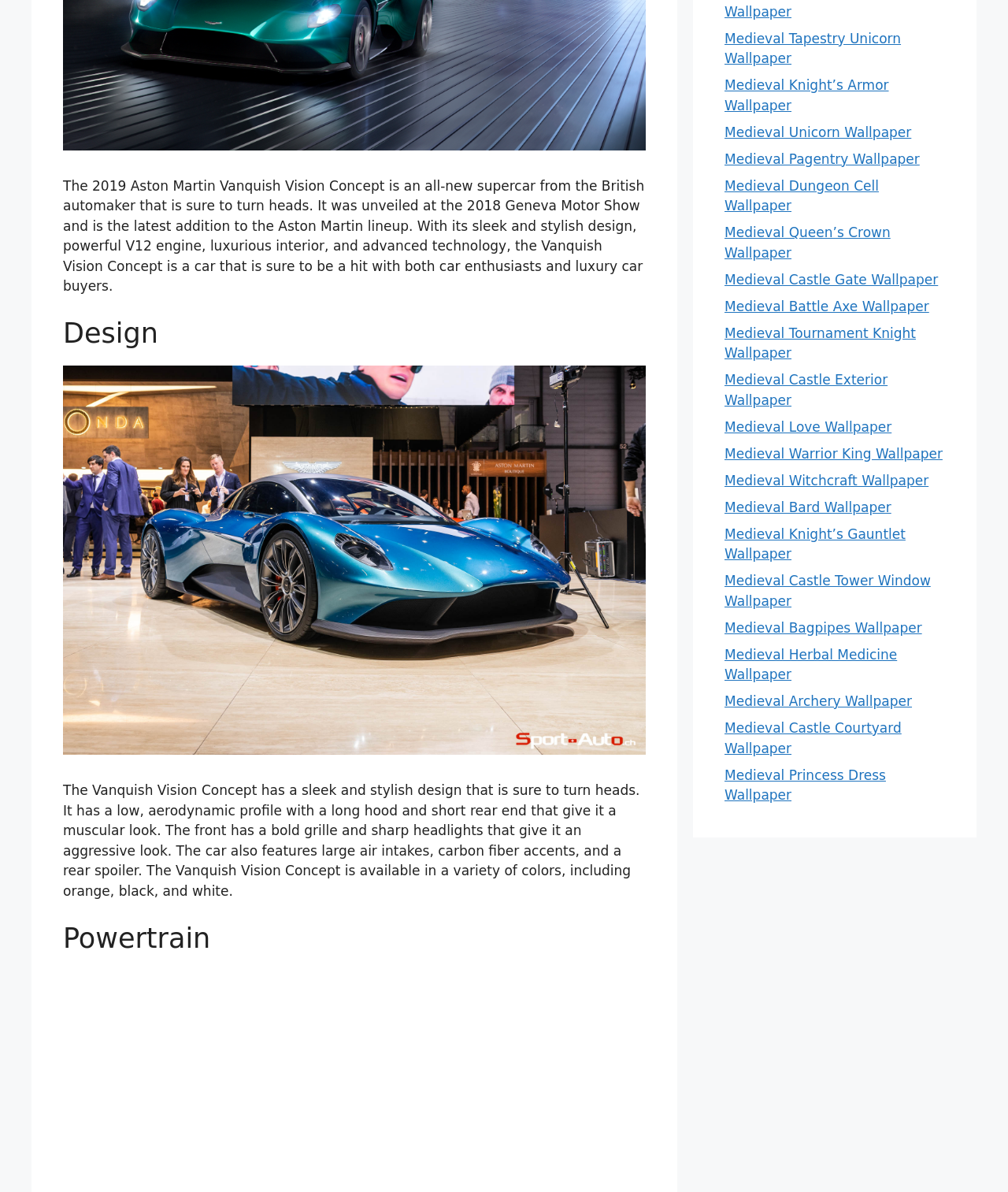Specify the bounding box coordinates (top-left x, top-left y, bottom-right x, bottom-right y) of the UI element in the screenshot that matches this description: Medieval Witchcraft Wallpaper

[0.719, 0.396, 0.921, 0.409]